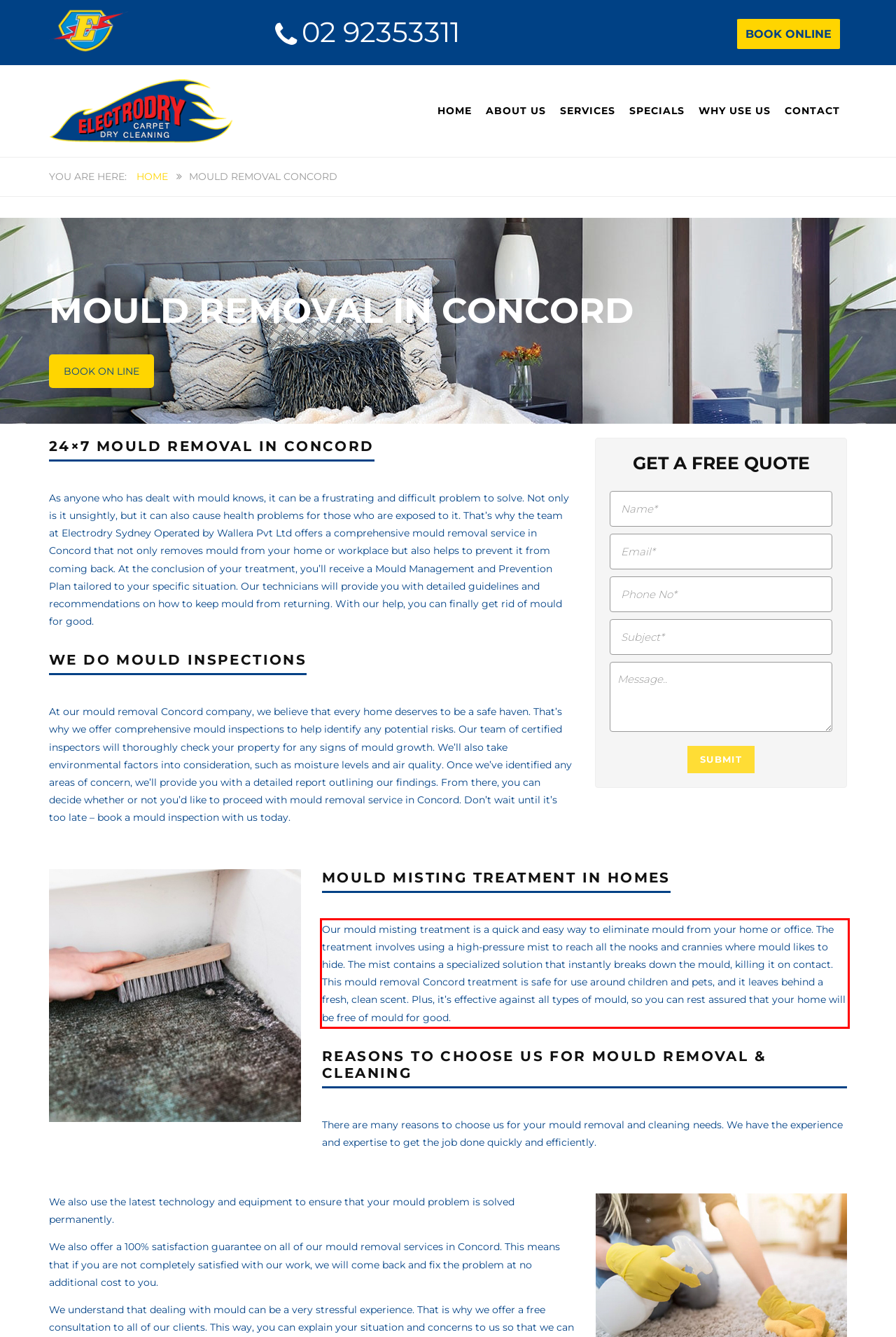You are given a screenshot of a webpage with a UI element highlighted by a red bounding box. Please perform OCR on the text content within this red bounding box.

Our mould misting treatment is a quick and easy way to eliminate mould from your home or office. The treatment involves using a high-pressure mist to reach all the nooks and crannies where mould likes to hide. The mist contains a specialized solution that instantly breaks down the mould, killing it on contact. This mould removal Concord treatment is safe for use around children and pets, and it leaves behind a fresh, clean scent. Plus, it’s effective against all types of mould, so you can rest assured that your home will be free of mould for good.